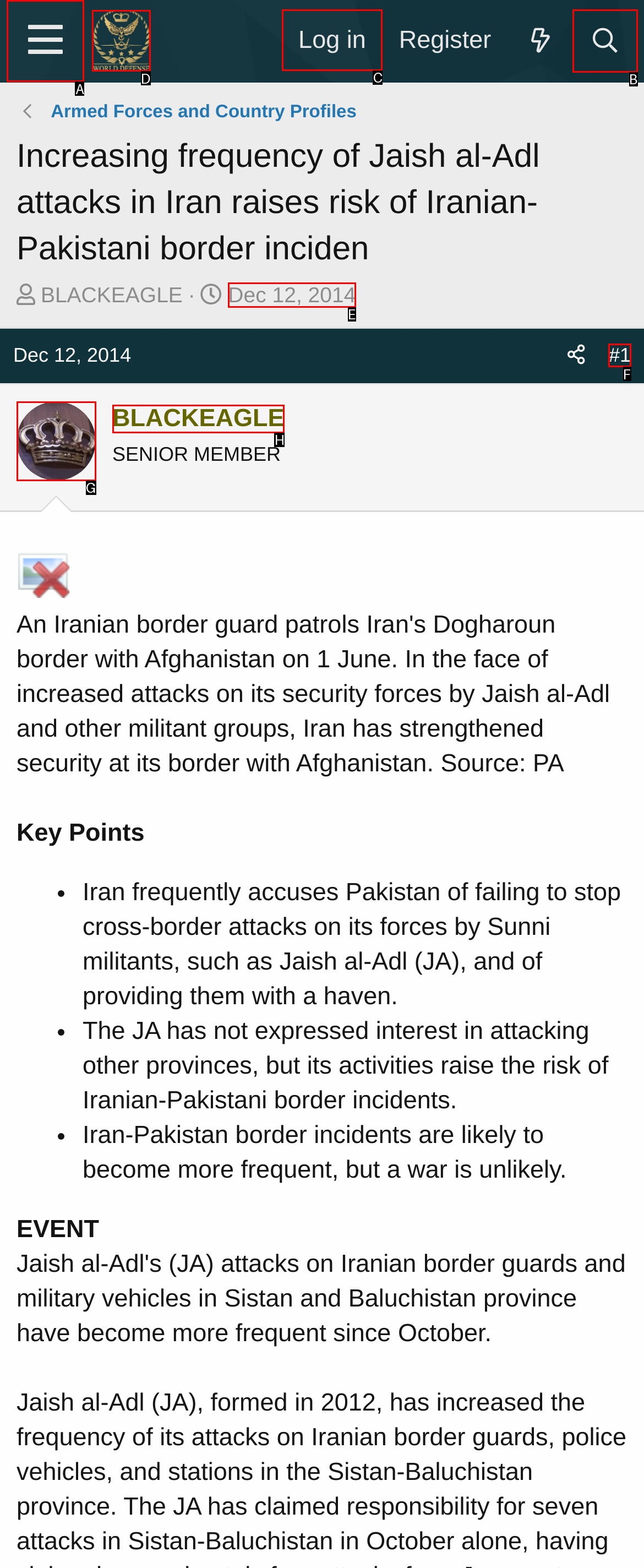Determine the letter of the UI element that you need to click to perform the task: Search for a topic.
Provide your answer with the appropriate option's letter.

B